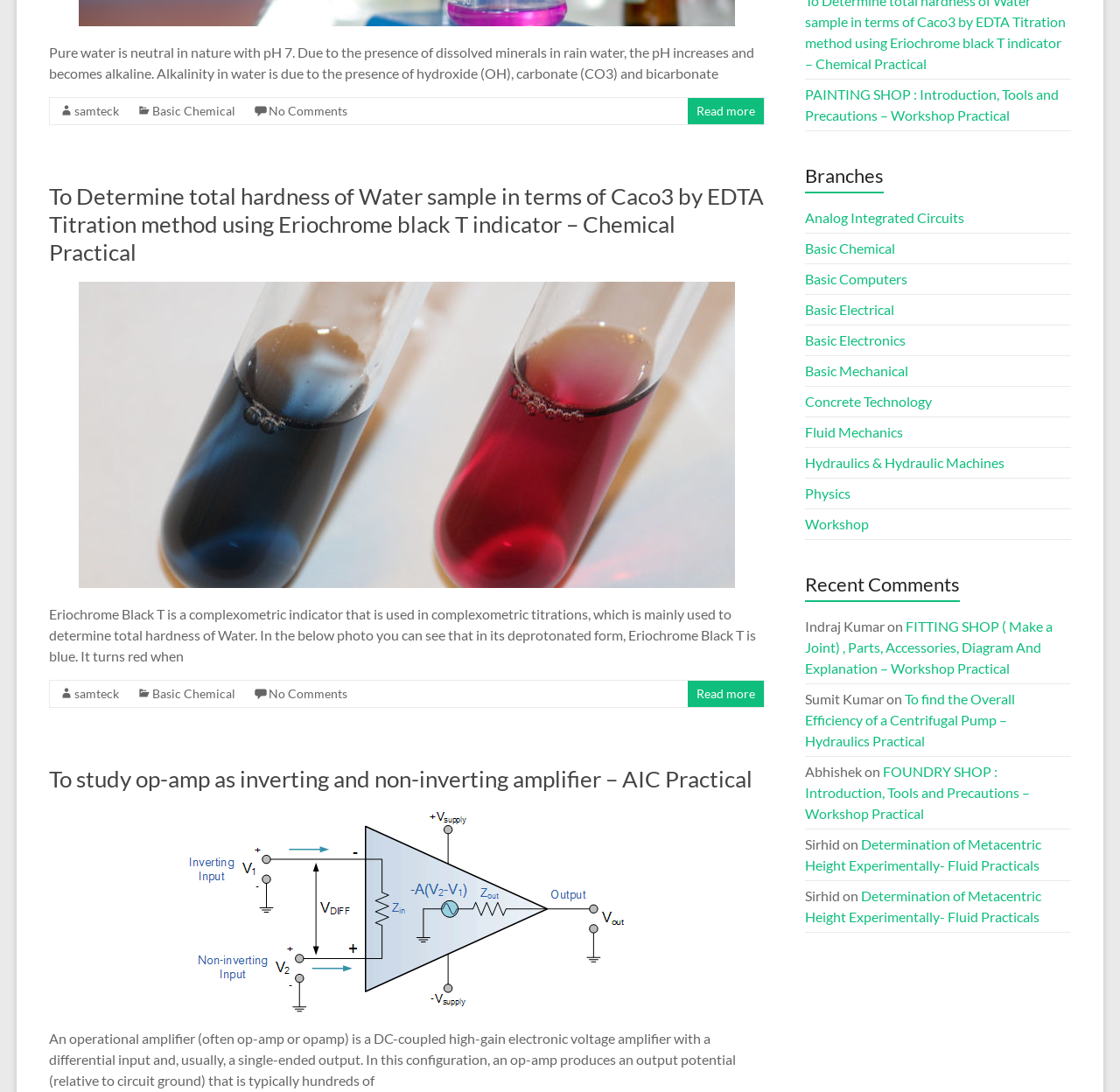Using the provided description: "Hydraulics & Hydraulic Machines", find the bounding box coordinates of the corresponding UI element. The output should be four float numbers between 0 and 1, in the format [left, top, right, bottom].

[0.719, 0.416, 0.897, 0.431]